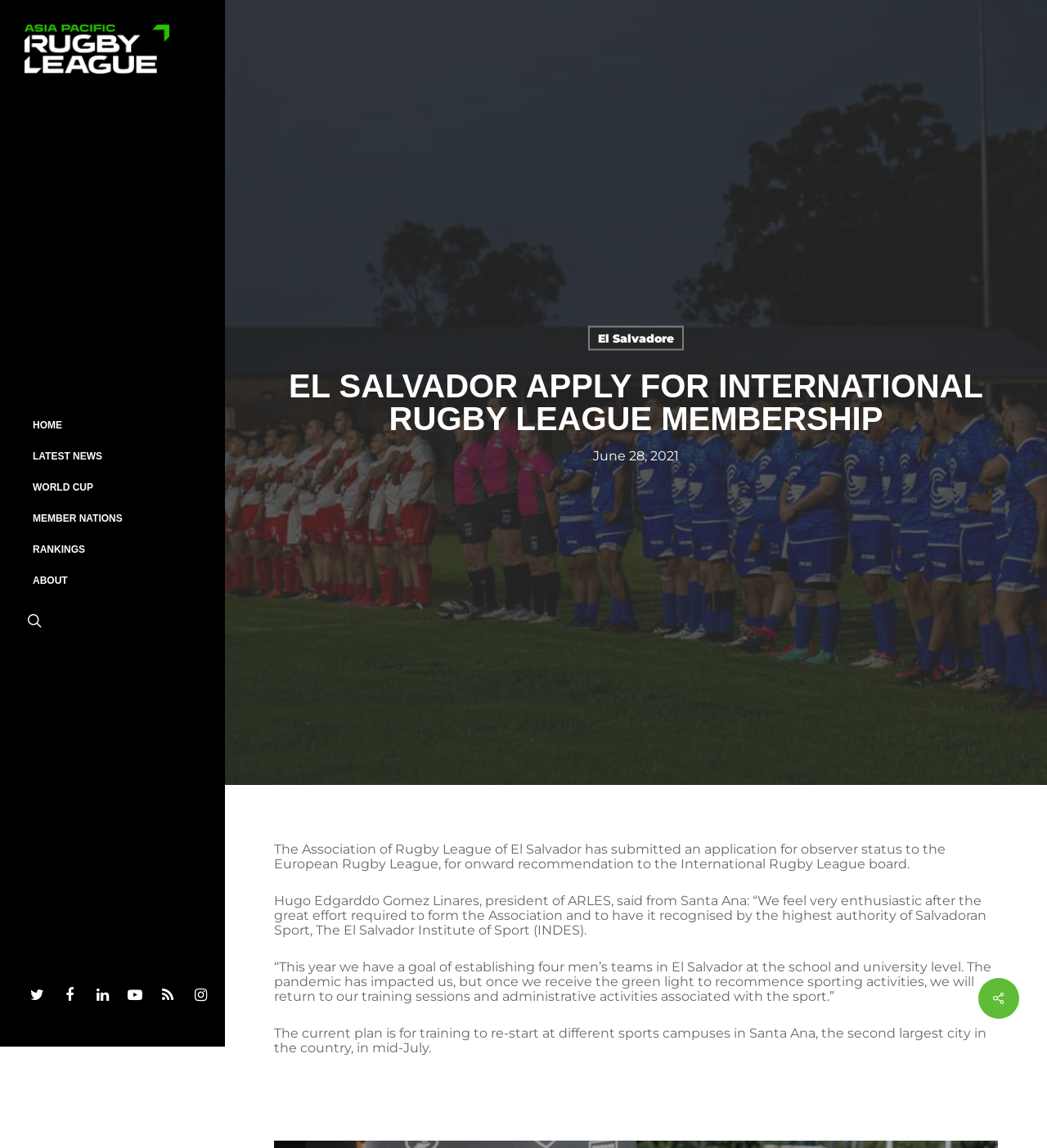Pinpoint the bounding box coordinates of the clickable area needed to execute the instruction: "visit El Salvador page". The coordinates should be specified as four float numbers between 0 and 1, i.e., [left, top, right, bottom].

[0.561, 0.284, 0.653, 0.305]